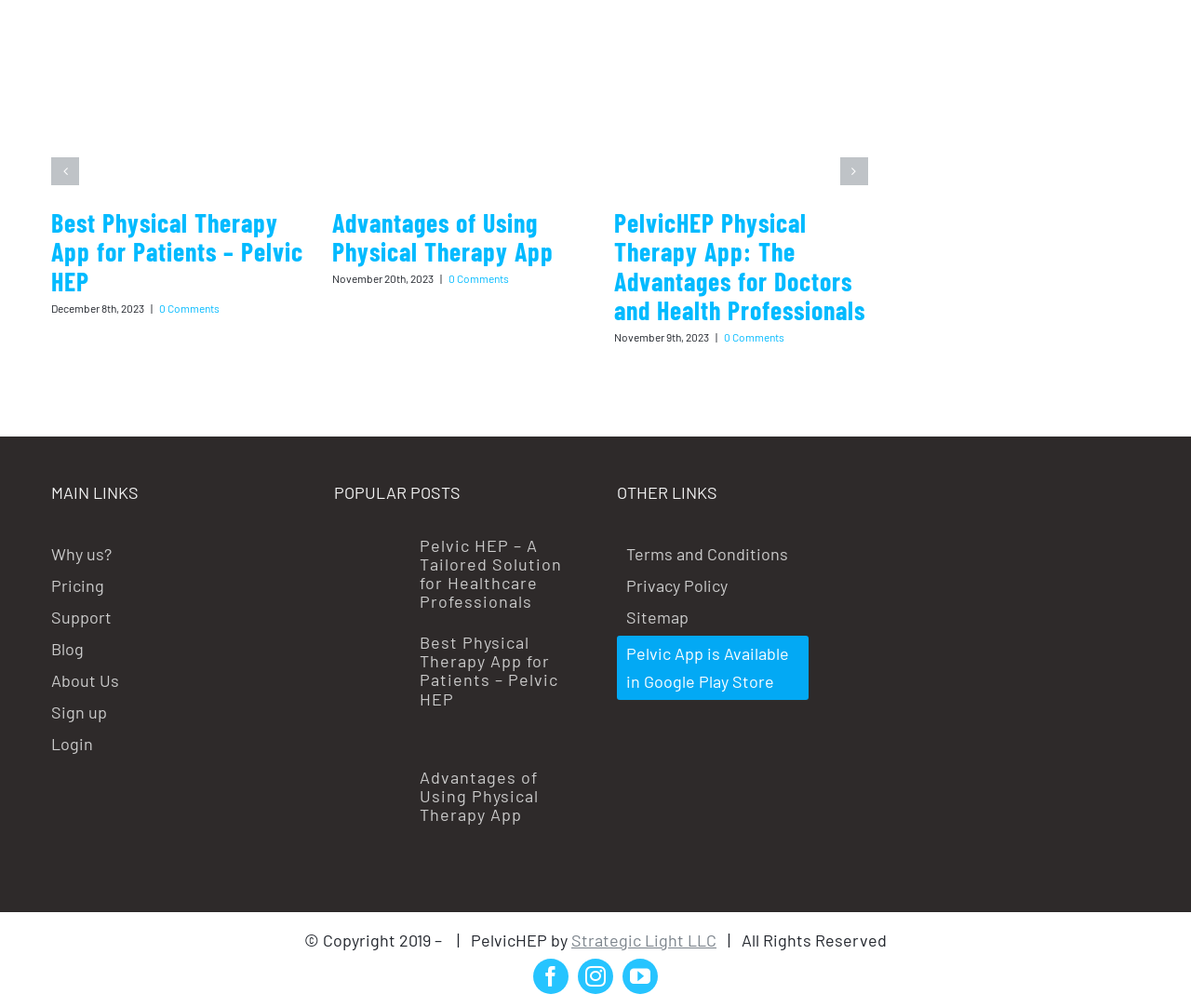Identify the bounding box coordinates for the region of the element that should be clicked to carry out the instruction: "Read the 'Pelvic HEP – A Tailored Solution for Healthcare Professionals' article". The bounding box coordinates should be four float numbers between 0 and 1, i.e., [left, top, right, bottom].

[0.281, 0.531, 0.343, 0.59]